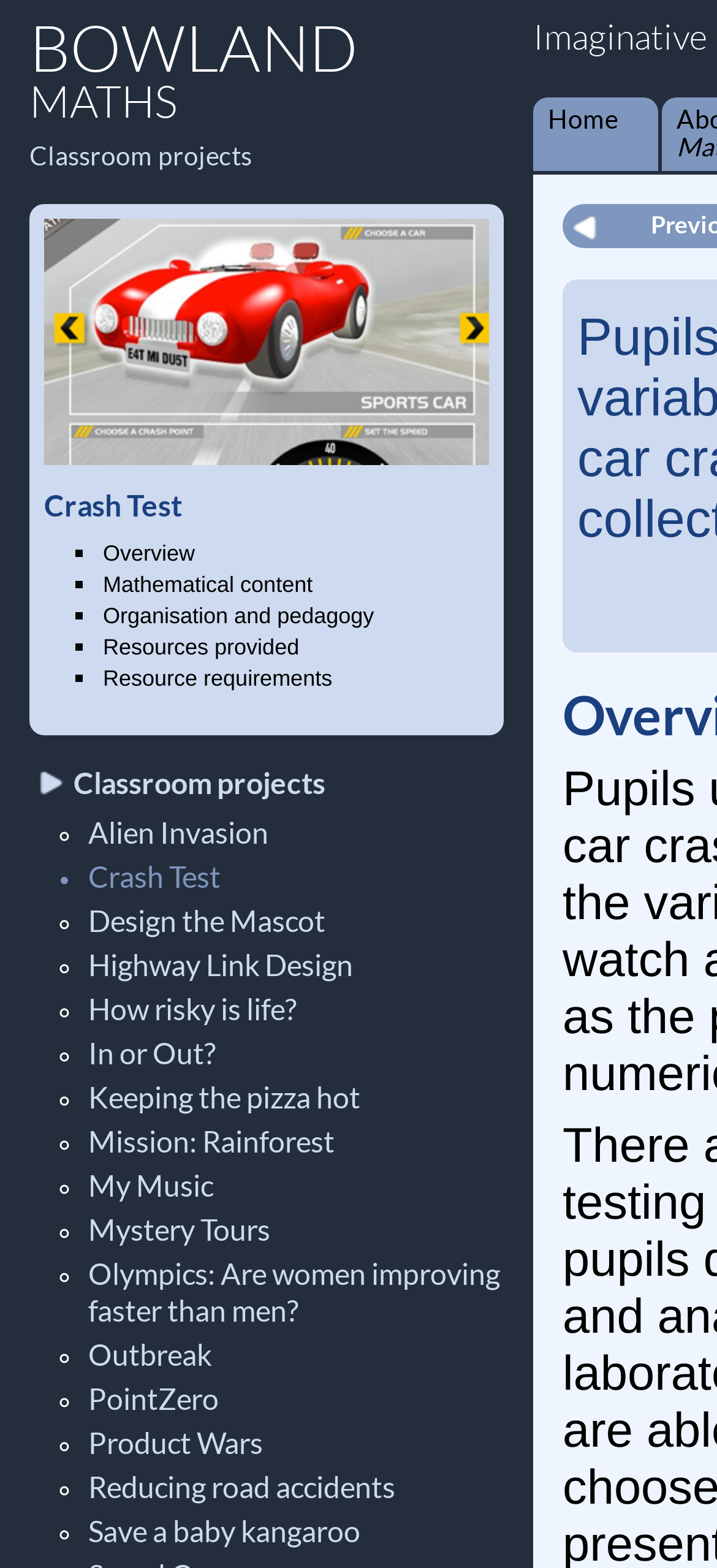Find the bounding box coordinates of the area that needs to be clicked in order to achieve the following instruction: "Open the 'HVAC Services' submenu". The coordinates should be specified as four float numbers between 0 and 1, i.e., [left, top, right, bottom].

None